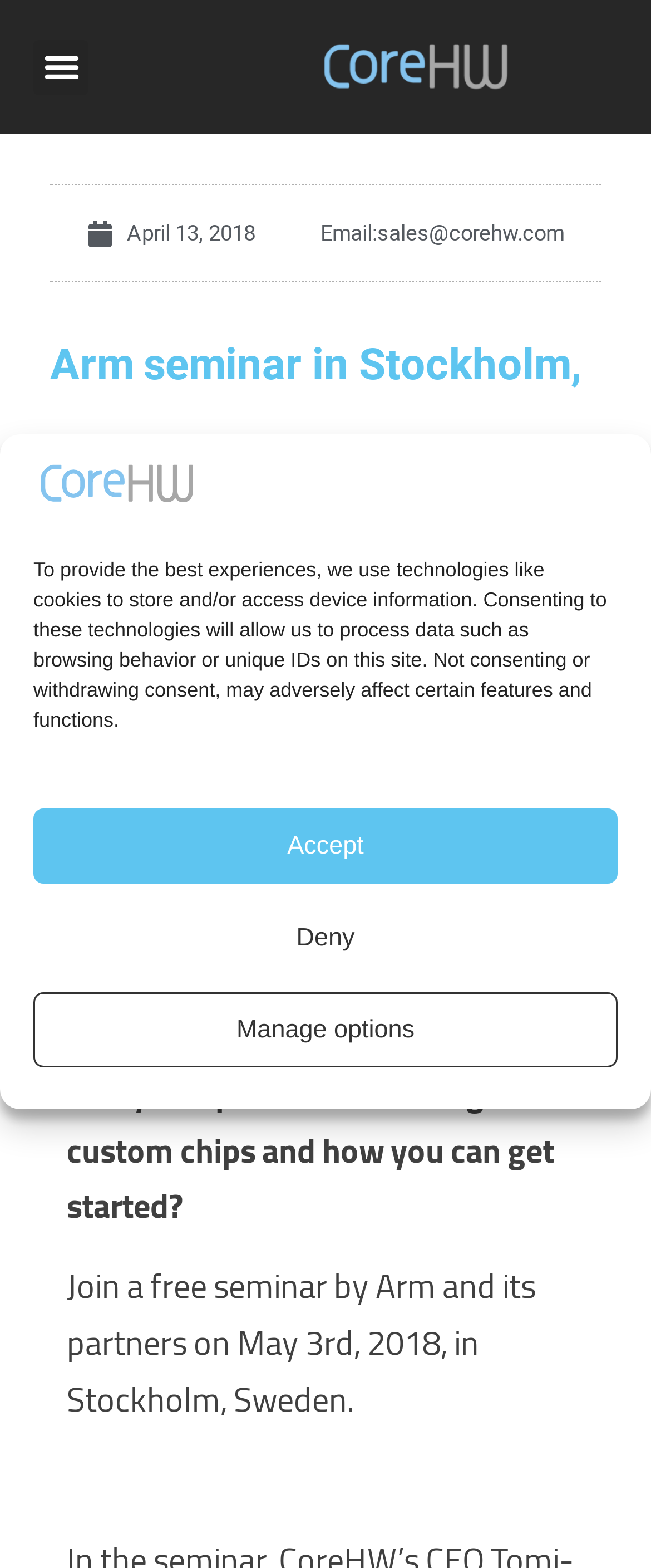Answer the question briefly using a single word or phrase: 
What is the topic of the seminar?

Custom chips